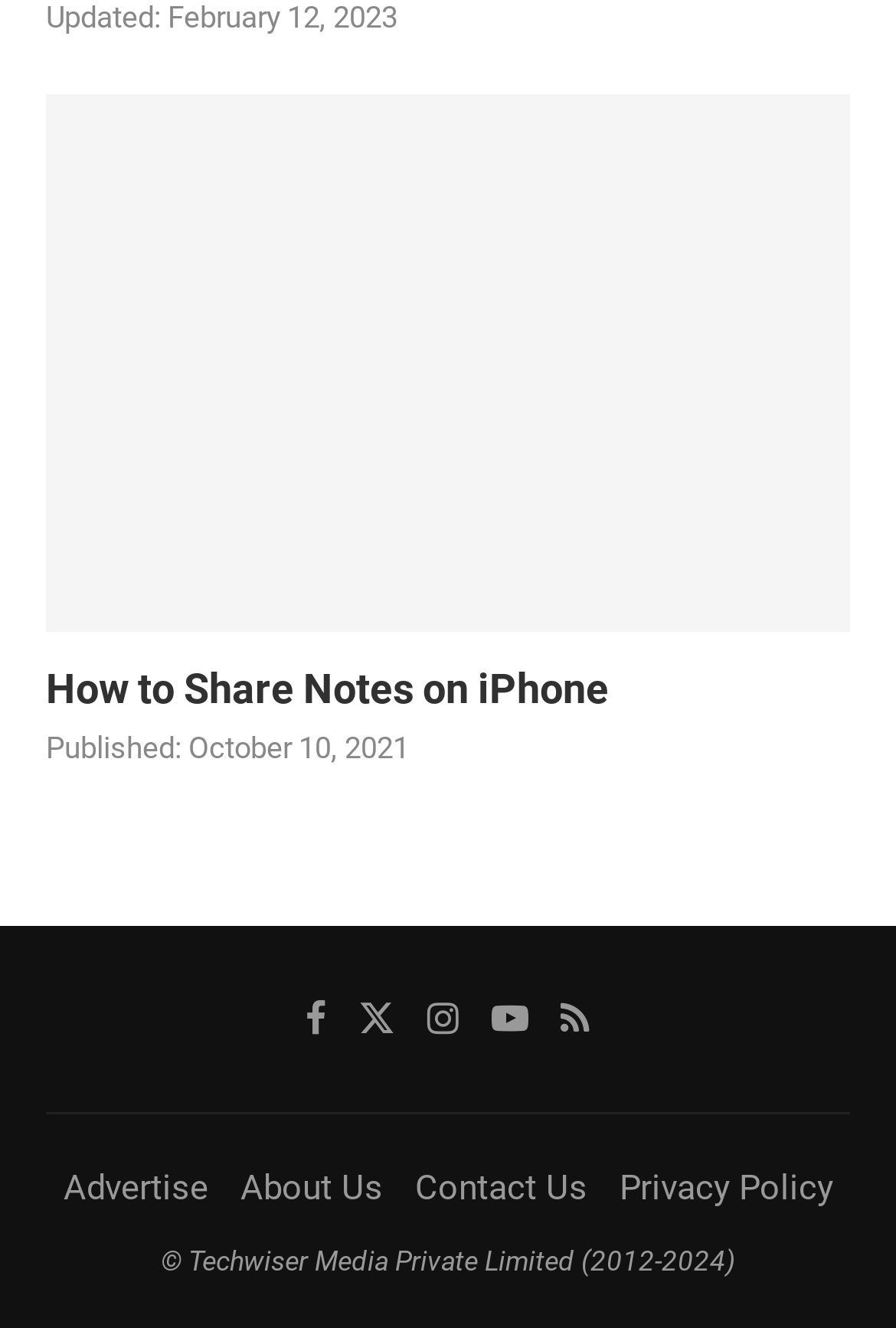Please find and report the bounding box coordinates of the element to click in order to perform the following action: "Visit Facebook page". The coordinates should be expressed as four float numbers between 0 and 1, in the format [left, top, right, bottom].

[0.341, 0.75, 0.364, 0.785]